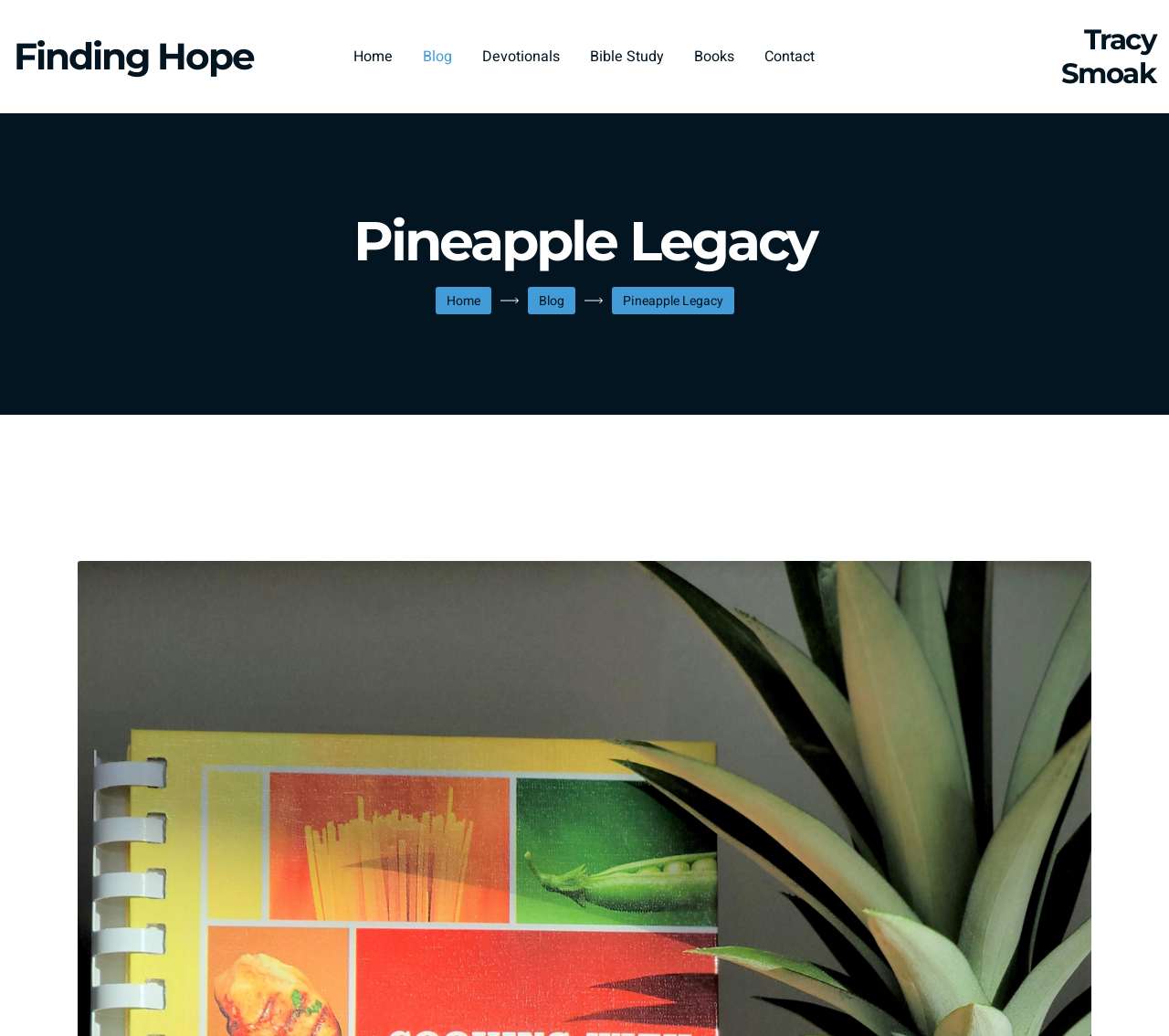Please answer the following question using a single word or phrase: 
How many navigation links are there?

6